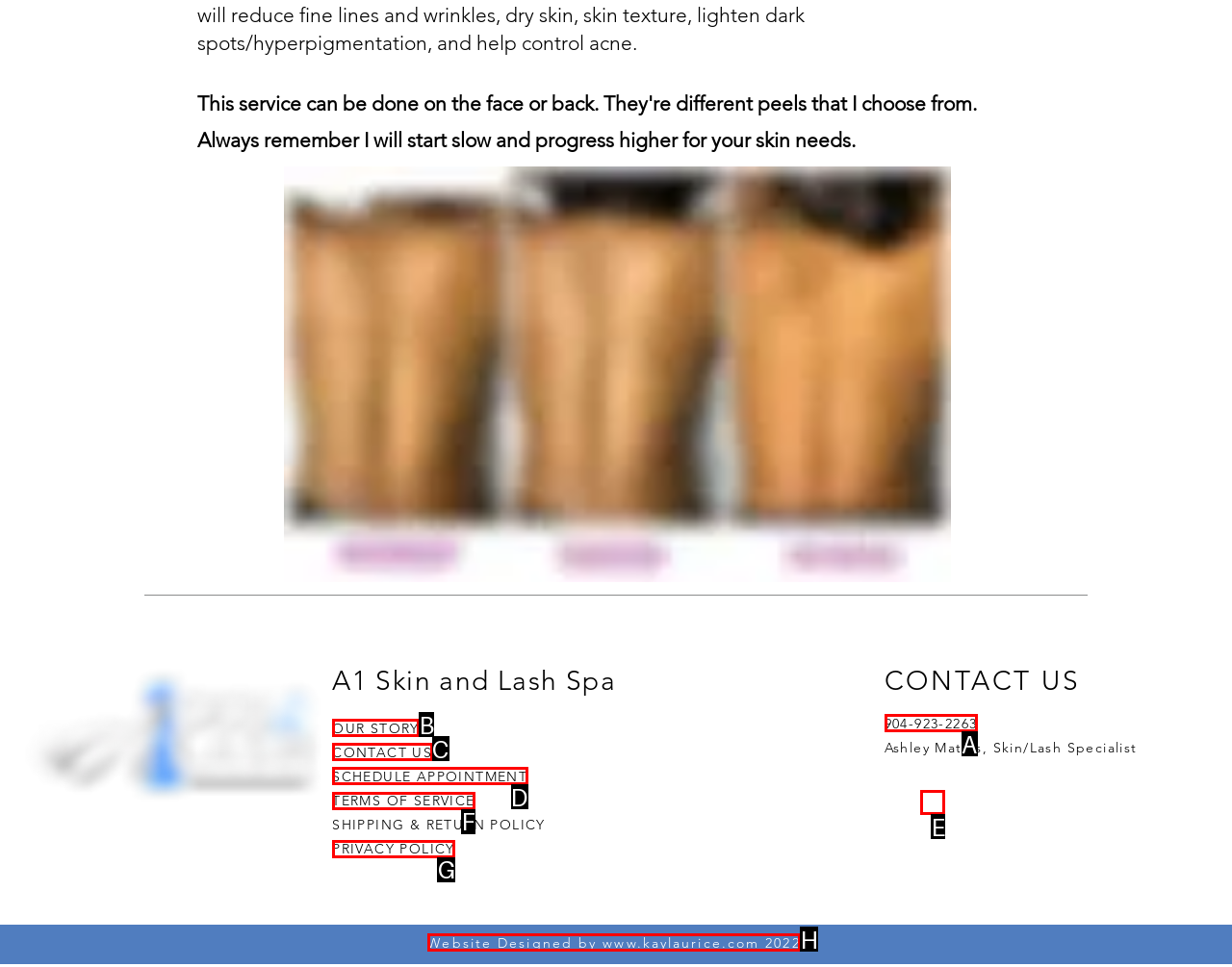Identify the correct HTML element to click for the task: check contact information. Provide the letter of your choice.

A